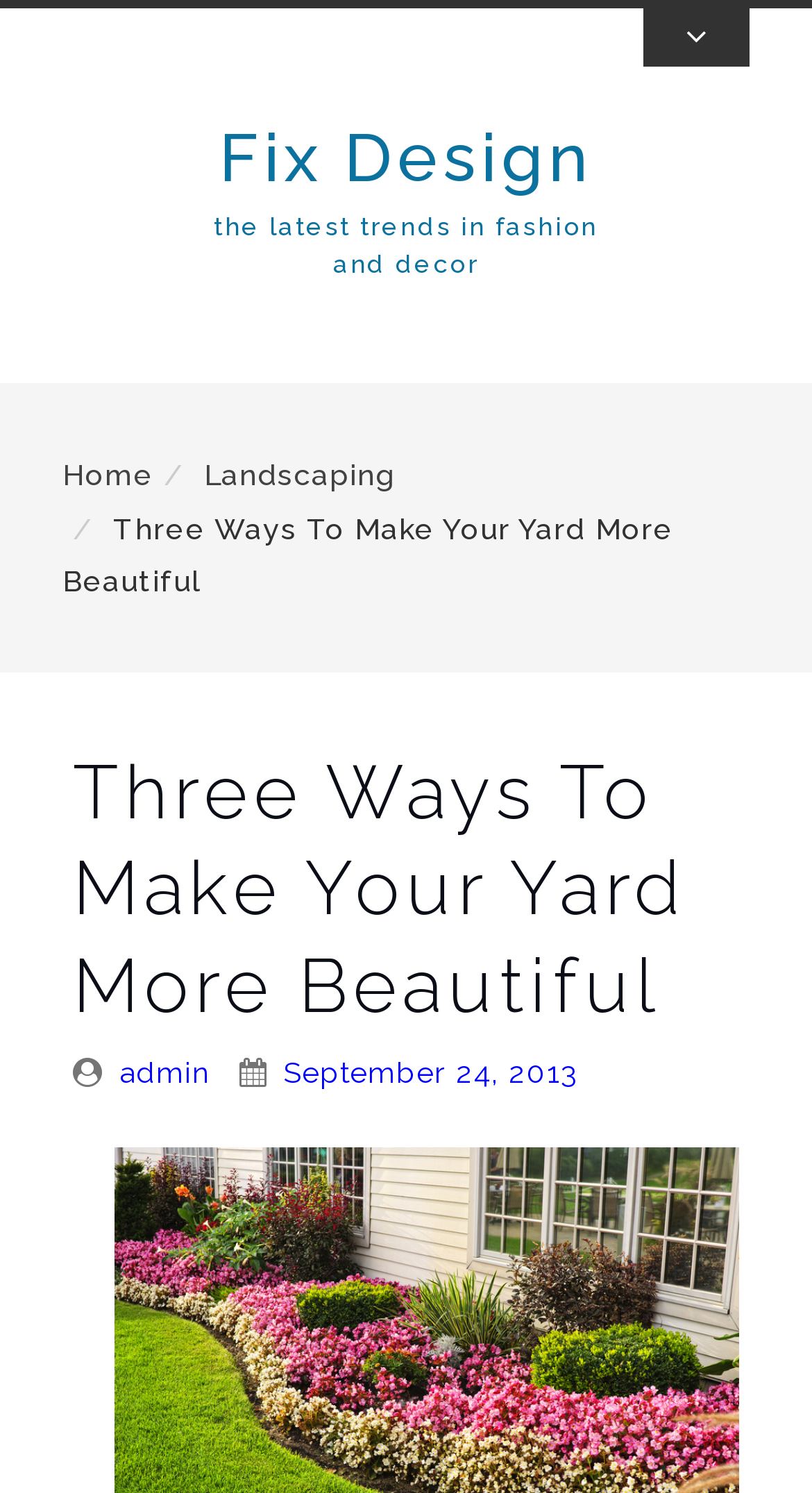Who is the author of the article?
Please provide a comprehensive answer to the question based on the webpage screenshot.

I found the author's name by looking at the 'Posted By:' section, where it says 'Posted By: admin'. This indicates that the author of the article is 'admin'.